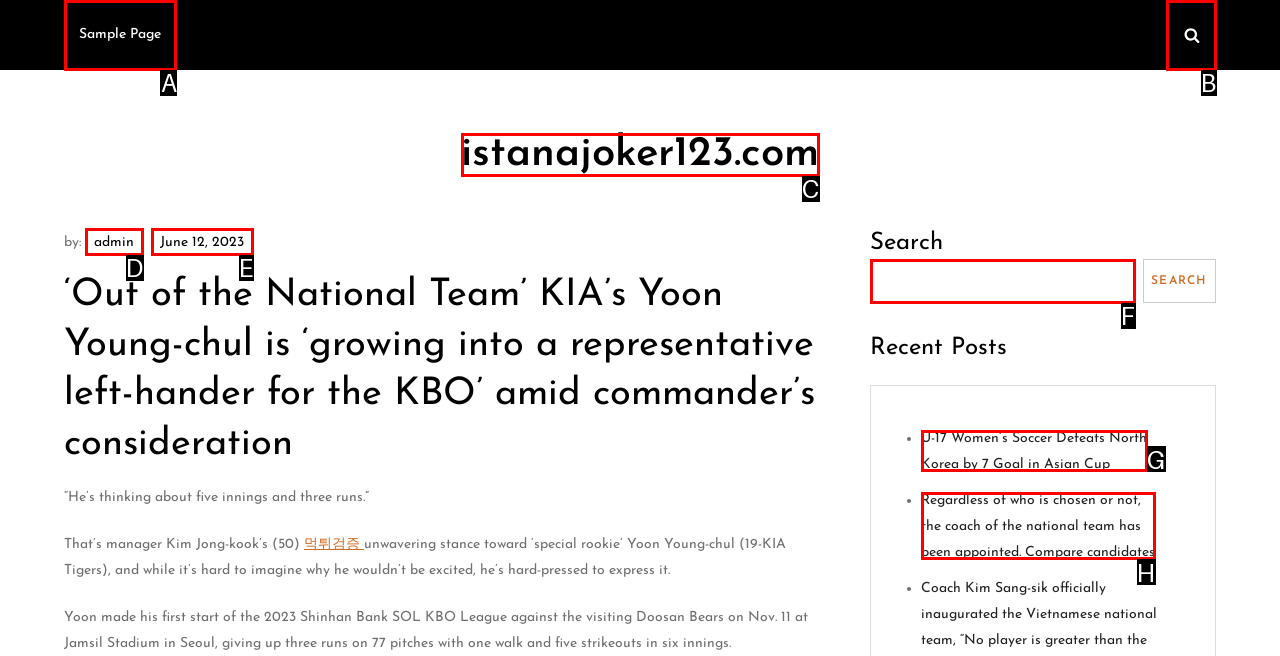Choose the HTML element that needs to be clicked for the given task: Click on the 'Sample Page' link Respond by giving the letter of the chosen option.

A